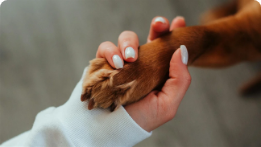What is the background of the image like?
Utilize the information in the image to give a detailed answer to the question.

The caption states that 'the blurred background suggests a relaxed setting', implying that the background of the image is blurred.